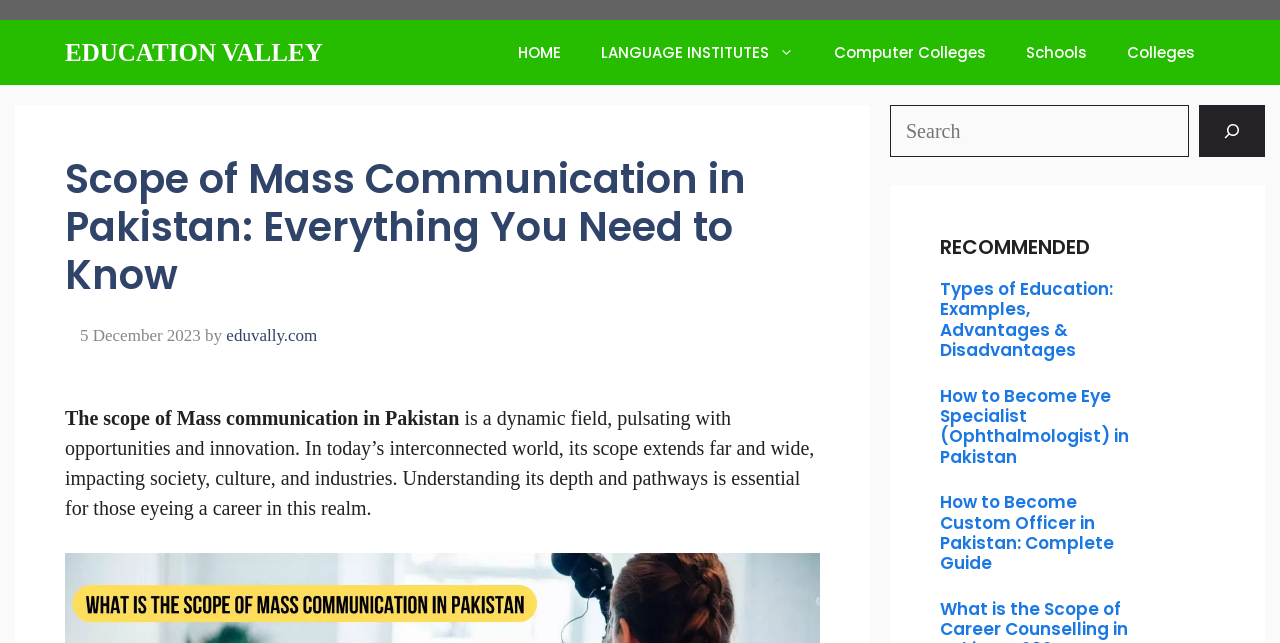Please determine the bounding box coordinates of the element to click in order to execute the following instruction: "Go to EDUCATION VALLEY". The coordinates should be four float numbers between 0 and 1, specified as [left, top, right, bottom].

[0.051, 0.031, 0.252, 0.132]